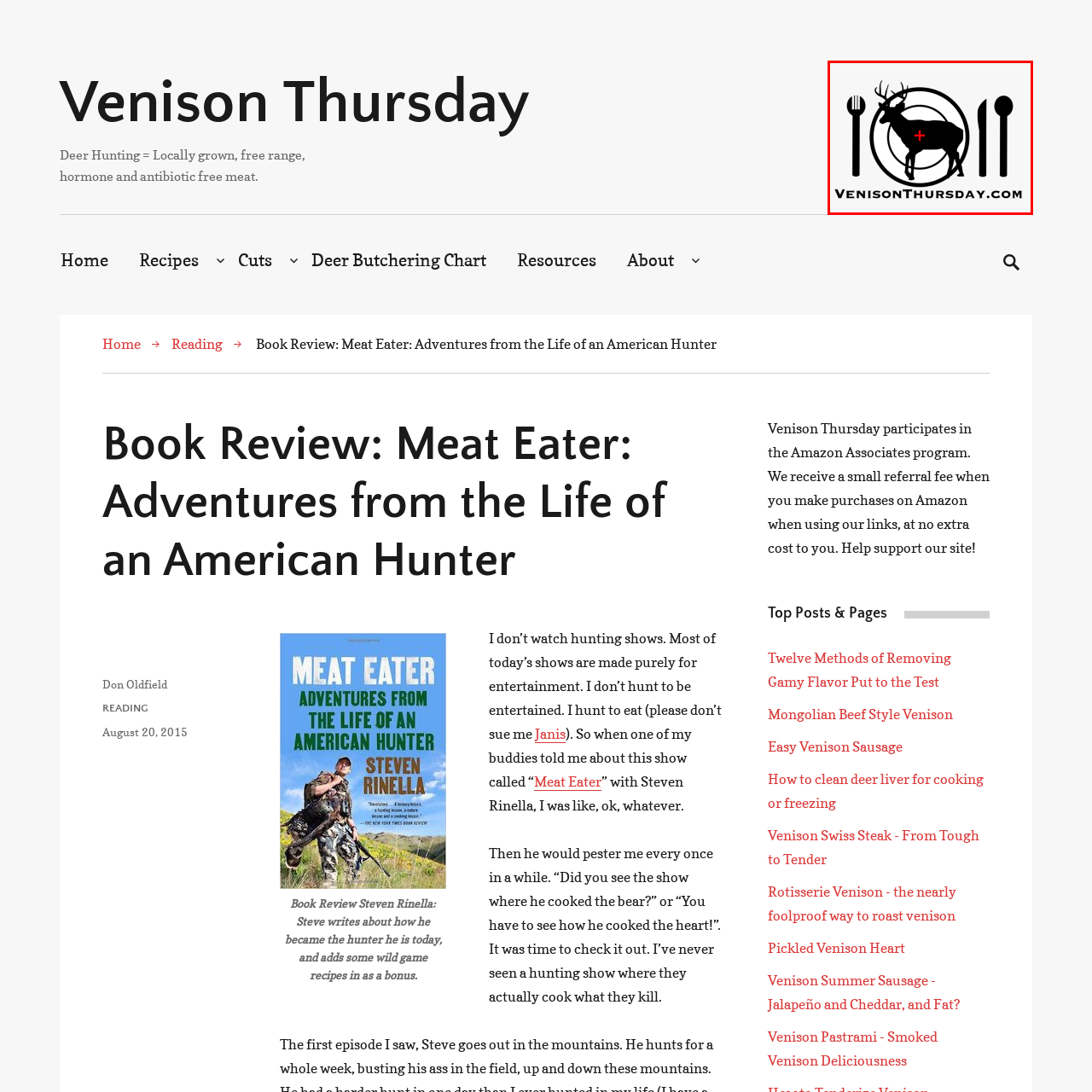Deliver a detailed explanation of the elements found in the red-marked area of the image.

The image features the logo of "Venison Thursday," which creatively integrates elements of hunting and dining. At its center is a silhouette of a deer adorned with antlers, positioned over a target-like circle that emphasizes the hunting theme. Flanking the deer are icons of utensils—a fork and a knife on the left, and a spoon on the right—symbolizing the culinary aspect of the venison feast. The design is complemented by a striking red crosshair over the deer, highlighting its connection to hunting. Beneath the image, the text "VenisonThursday.com" prominently displays the website's focus on venison recipes and hunting culture, inviting viewers to explore more about this cuisine and lifestyle.